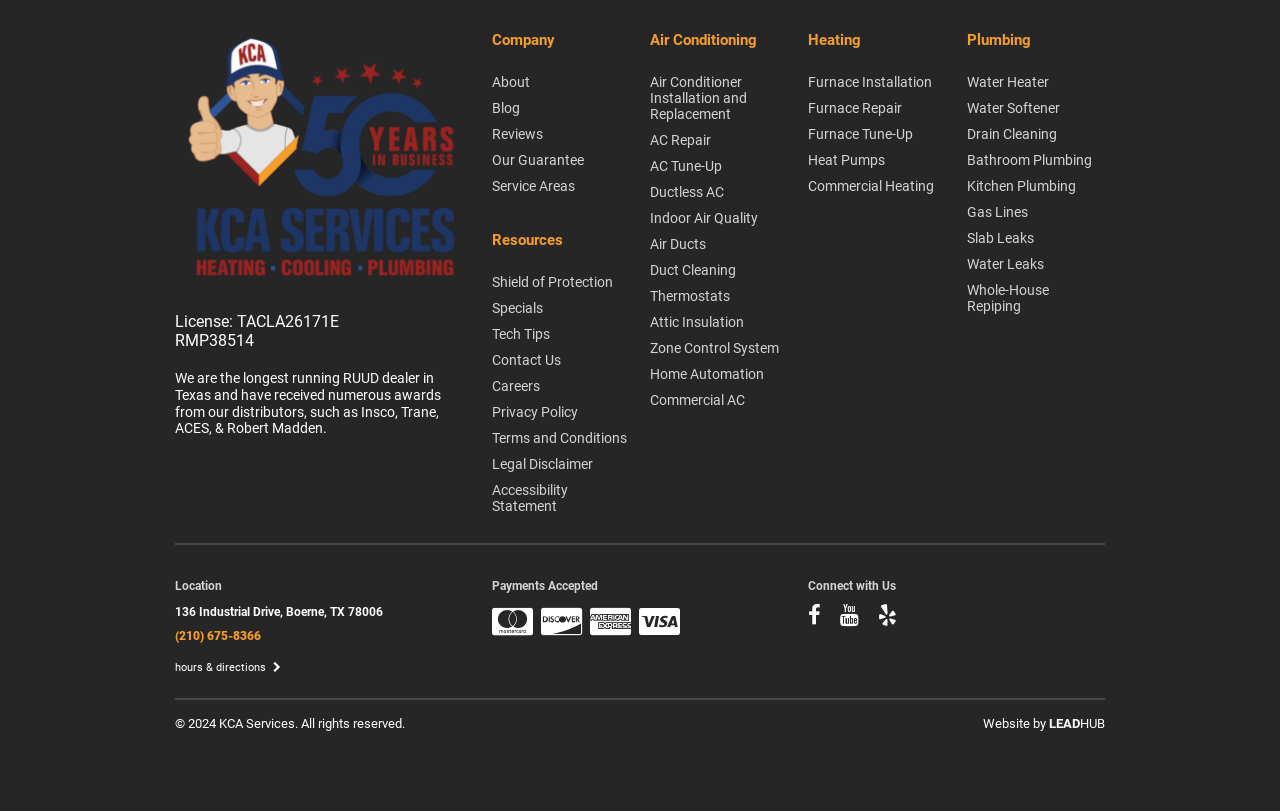Determine the coordinates of the bounding box that should be clicked to complete the instruction: "Call the phone number". The coordinates should be represented by four float numbers between 0 and 1: [left, top, right, bottom].

[0.137, 0.776, 0.368, 0.793]